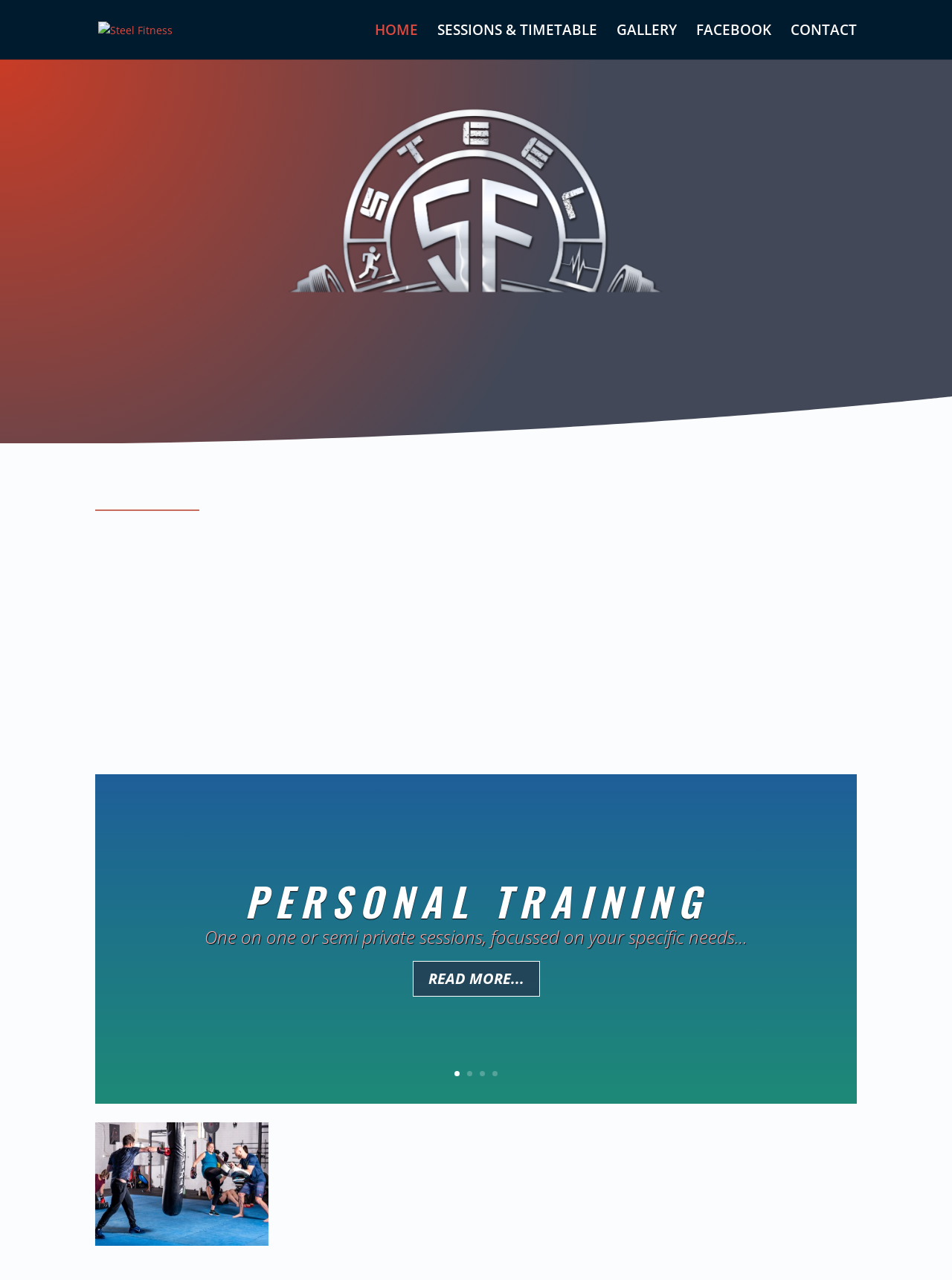Refer to the image and provide an in-depth answer to the question:
What is the profession of Ryan?

Ryan's profession can be found in the heading 'RYAN STEEL, TRAINER' which appears on the webpage, indicating that he is a trainer at Steel Fitness.